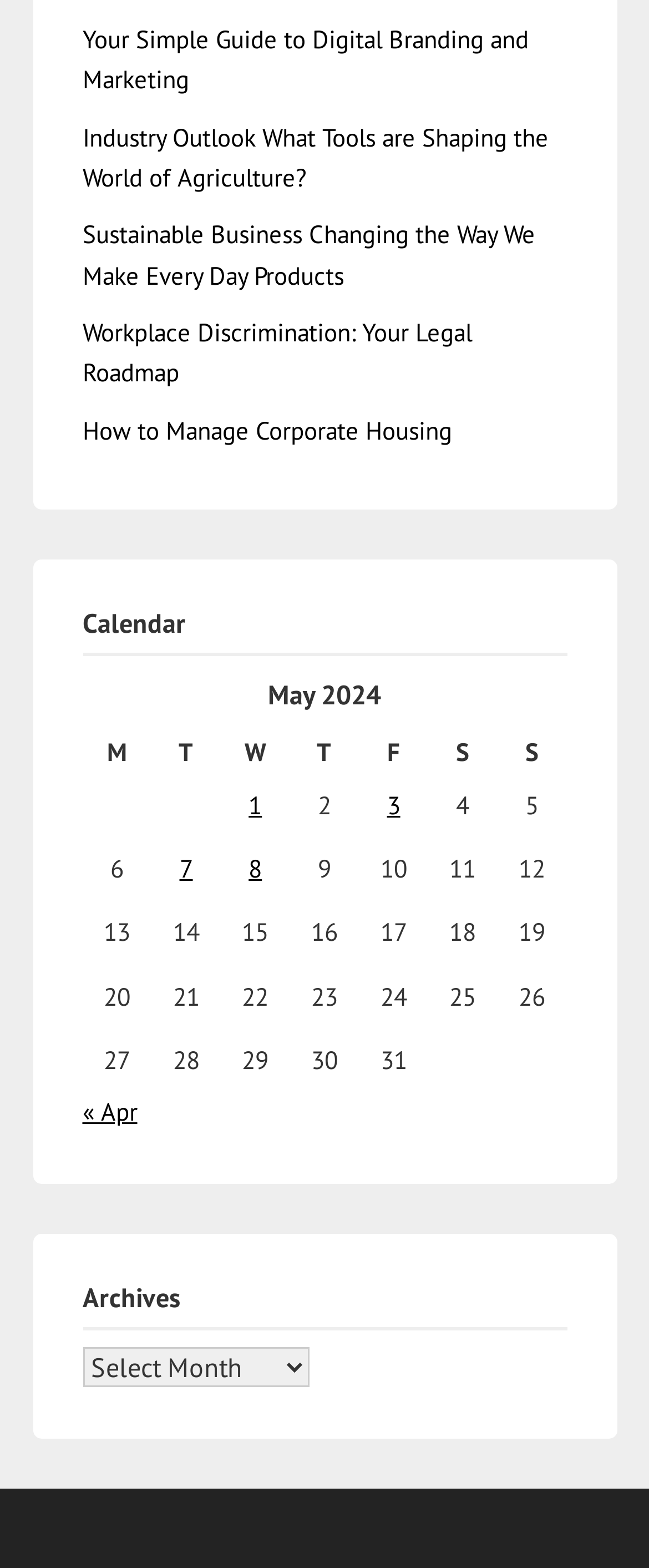What is the title of the first article?
Provide a detailed answer to the question, using the image to inform your response.

I looked at the first link on the webpage, which is 'Your Simple Guide to Digital Branding and Marketing', and found that it is the title of the first article.